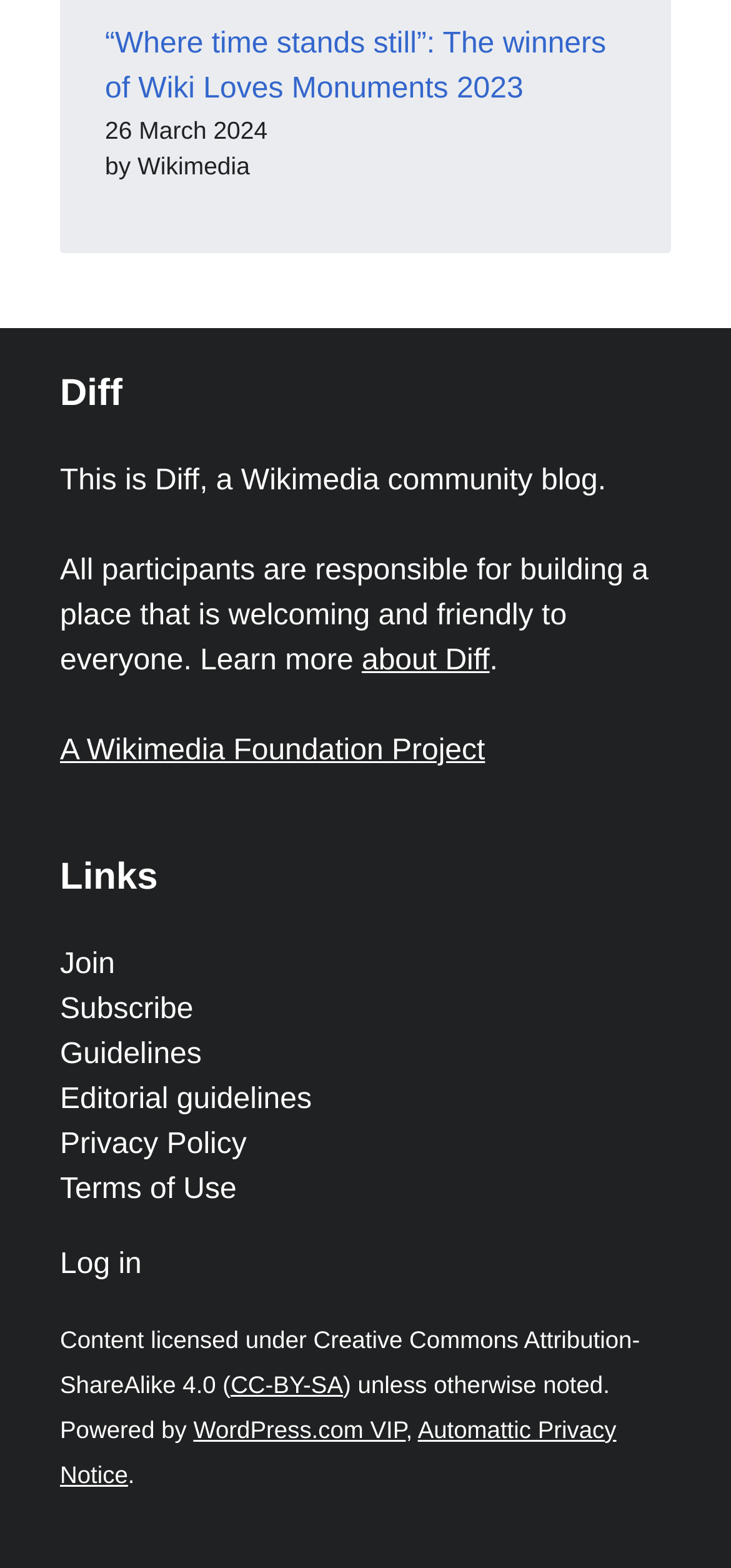Can you specify the bounding box coordinates of the area that needs to be clicked to fulfill the following instruction: "Log in"?

[0.082, 0.796, 0.194, 0.816]